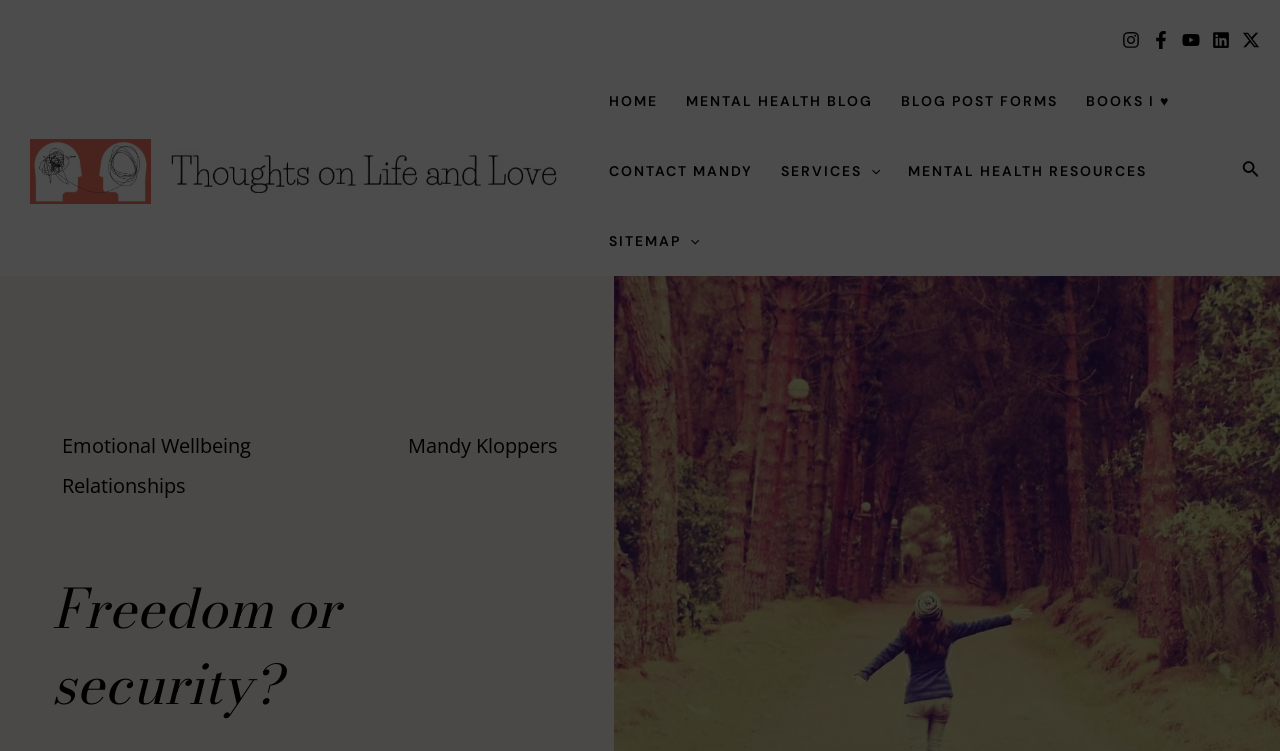Please respond to the question with a concise word or phrase:
What is the name of the author?

Mandy Kloppers